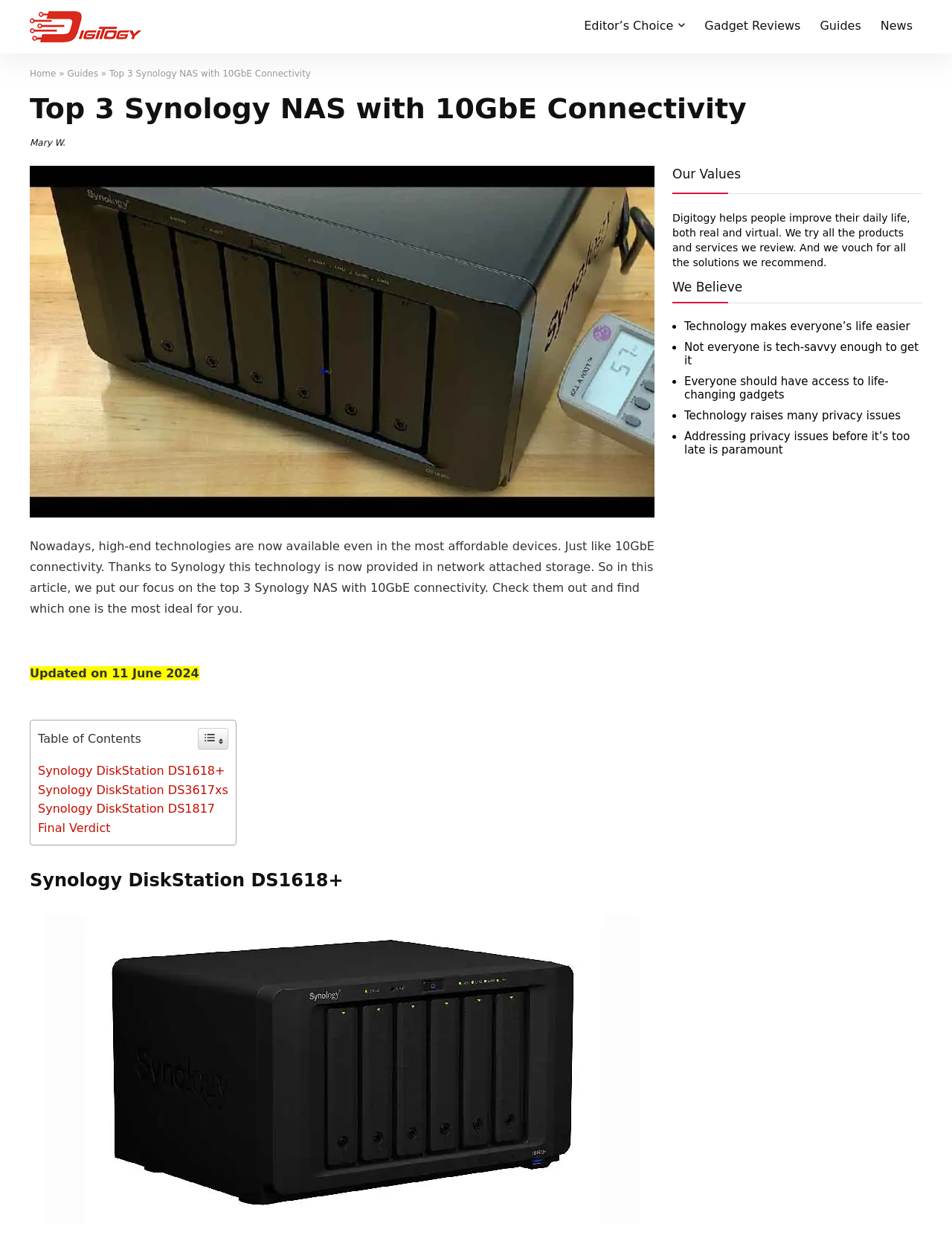Provide the bounding box coordinates for the UI element that is described as: "Guides".

[0.071, 0.055, 0.103, 0.064]